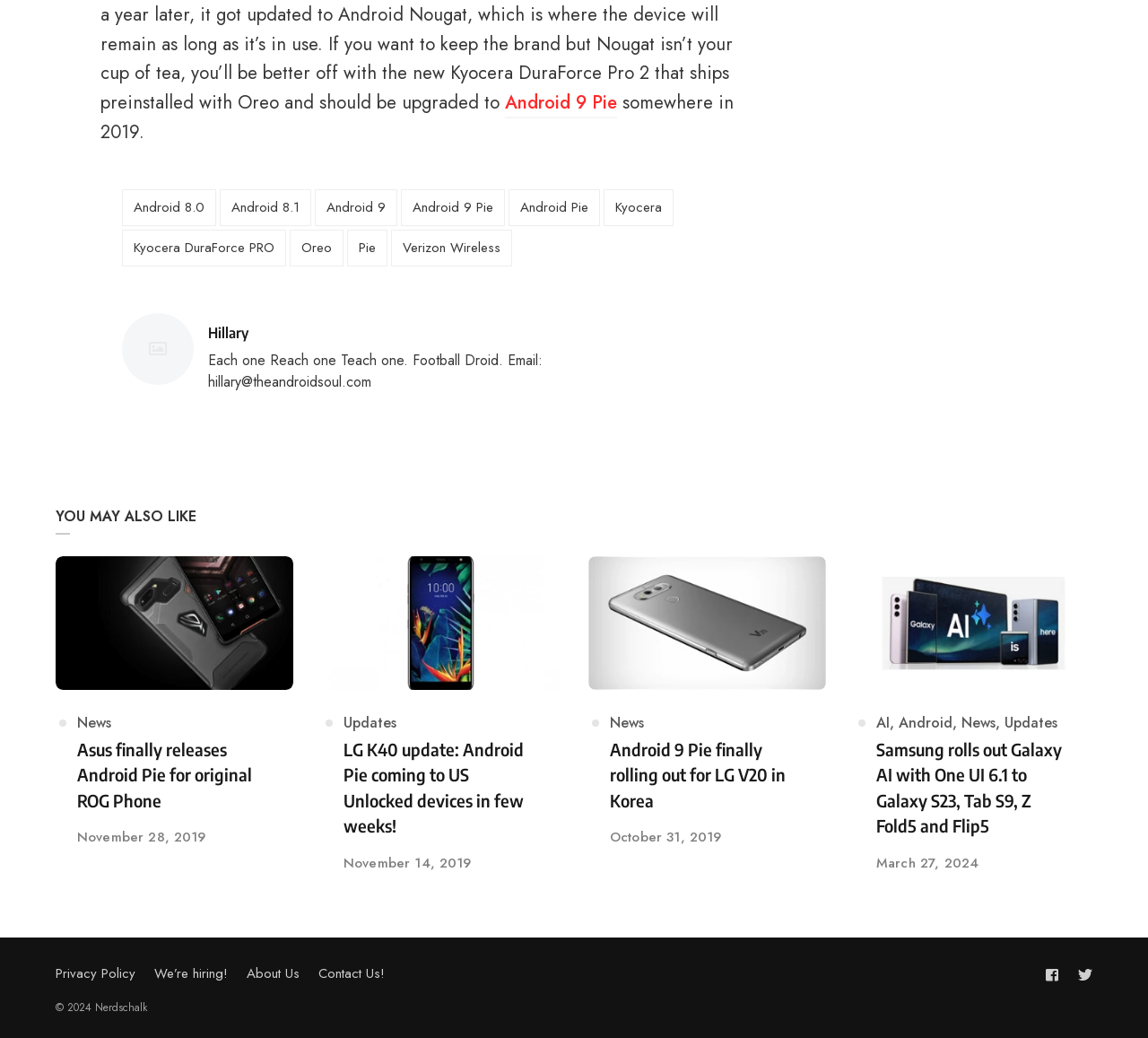Answer succinctly with a single word or phrase:
How many articles are on this webpage?

4